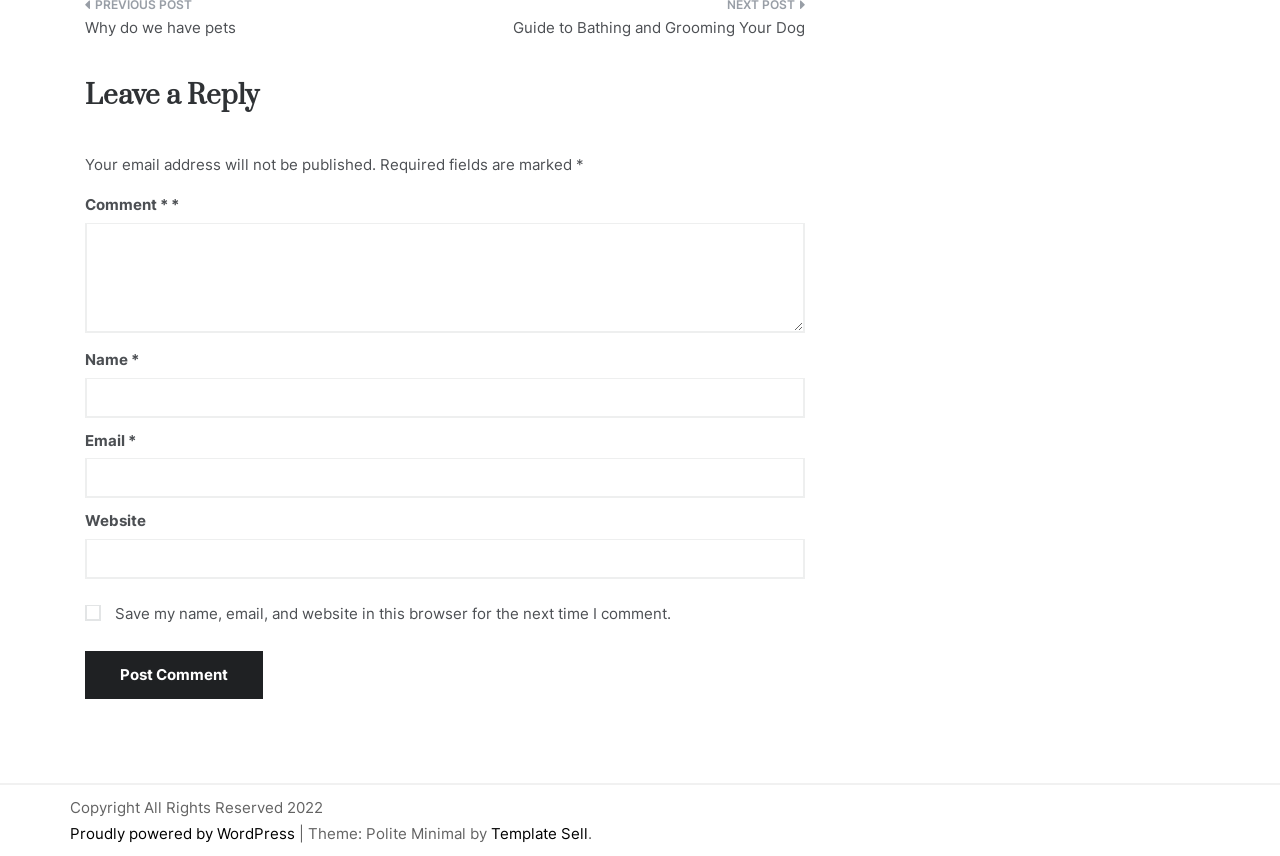What is the function of the button?
Respond to the question with a single word or phrase according to the image.

Post comment